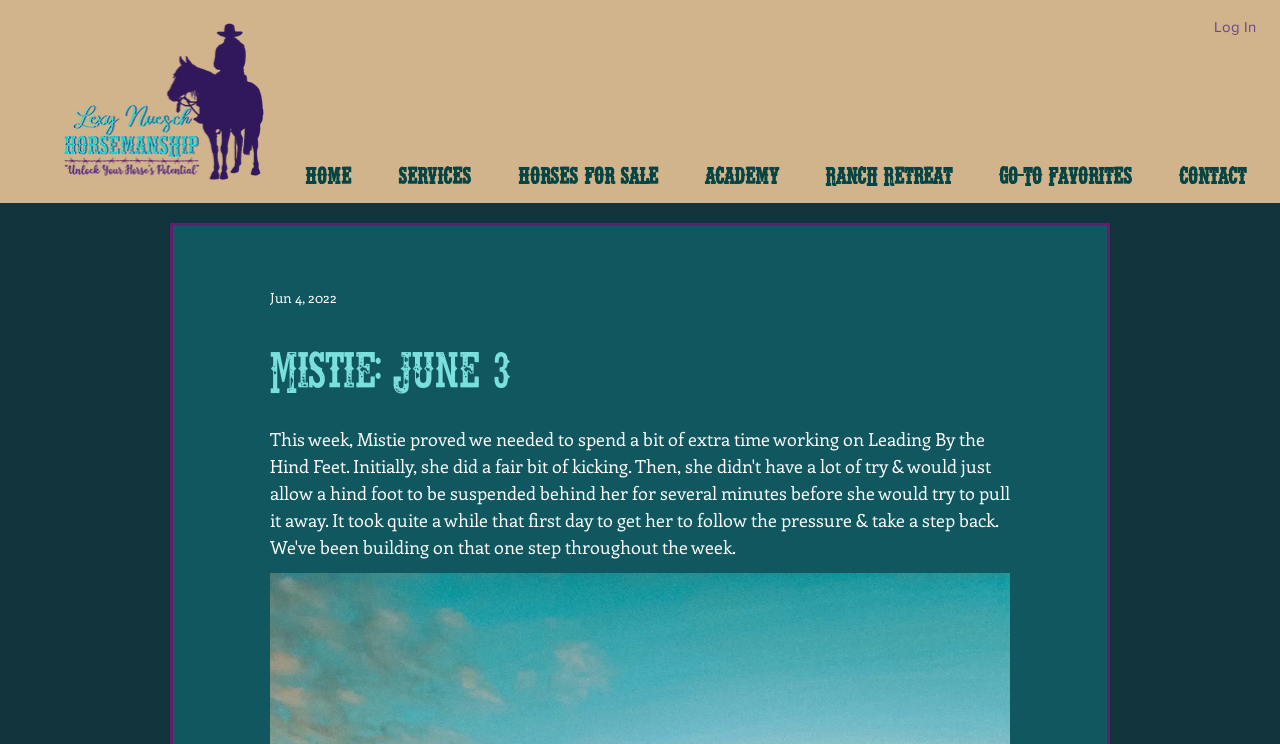What is the date mentioned on the webpage?
Please give a detailed answer to the question using the information shown in the image.

I found the date 'Jun 4, 2022' mentioned as a generic element under the image, which suggests that it is a relevant date on the webpage.